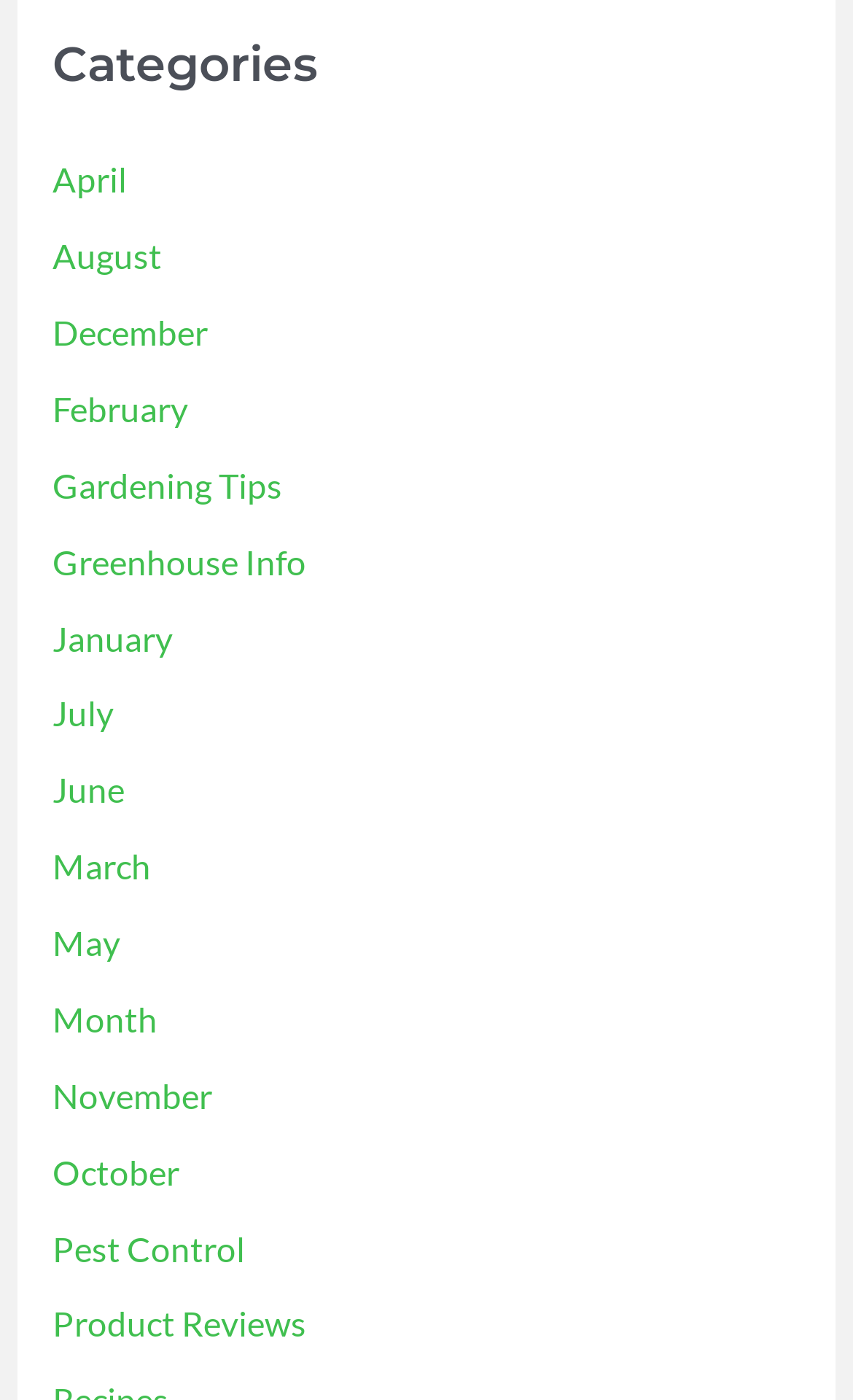Find the bounding box coordinates for the HTML element specified by: "Pest Control".

[0.061, 0.877, 0.287, 0.906]